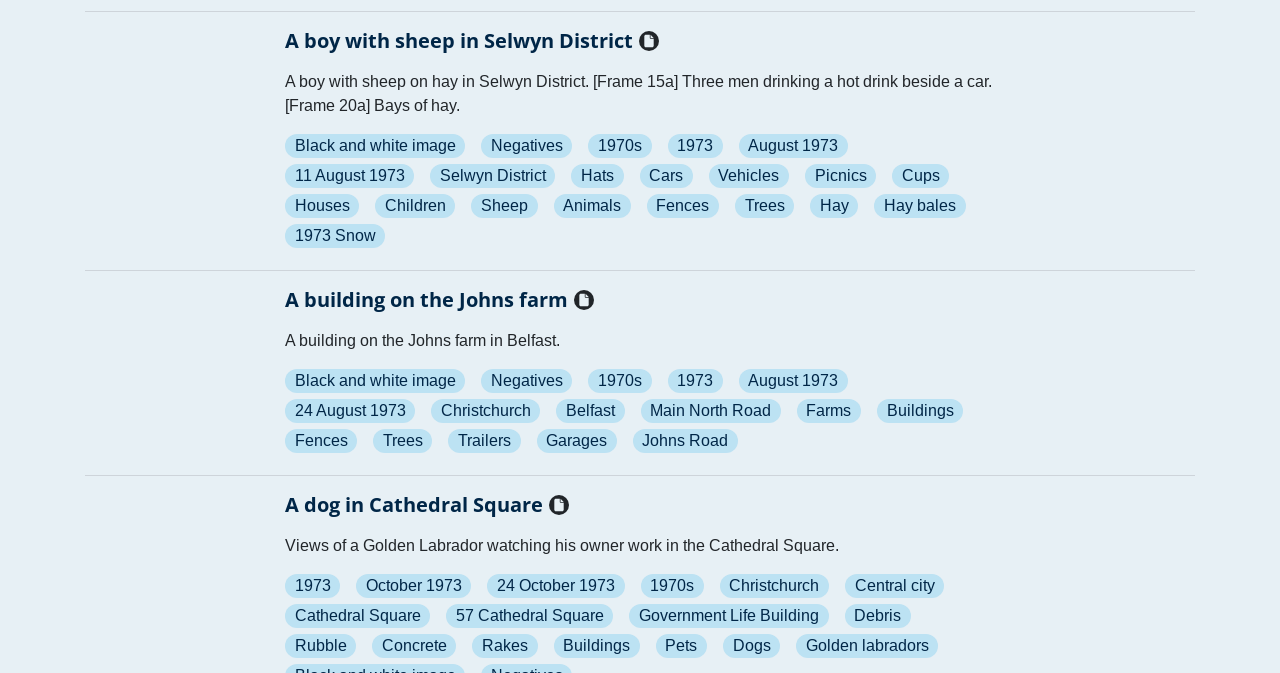Is there a picture of a boy with sheep?
Give a detailed response to the question by analyzing the screenshot.

I can see a heading 'A boy with sheep in Selwyn District Binary' and an image '39018-Thumbnail Image.jpg' which suggests that there is a picture of a boy with sheep.